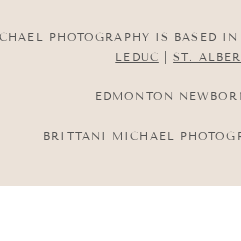What is the overall aesthetic of the design?
Refer to the image and give a detailed answer to the query.

The caption describes the design as having a 'clean and minimalist' aesthetic, which is achieved through the use of a neutral background that enhances the sophistication of the text.